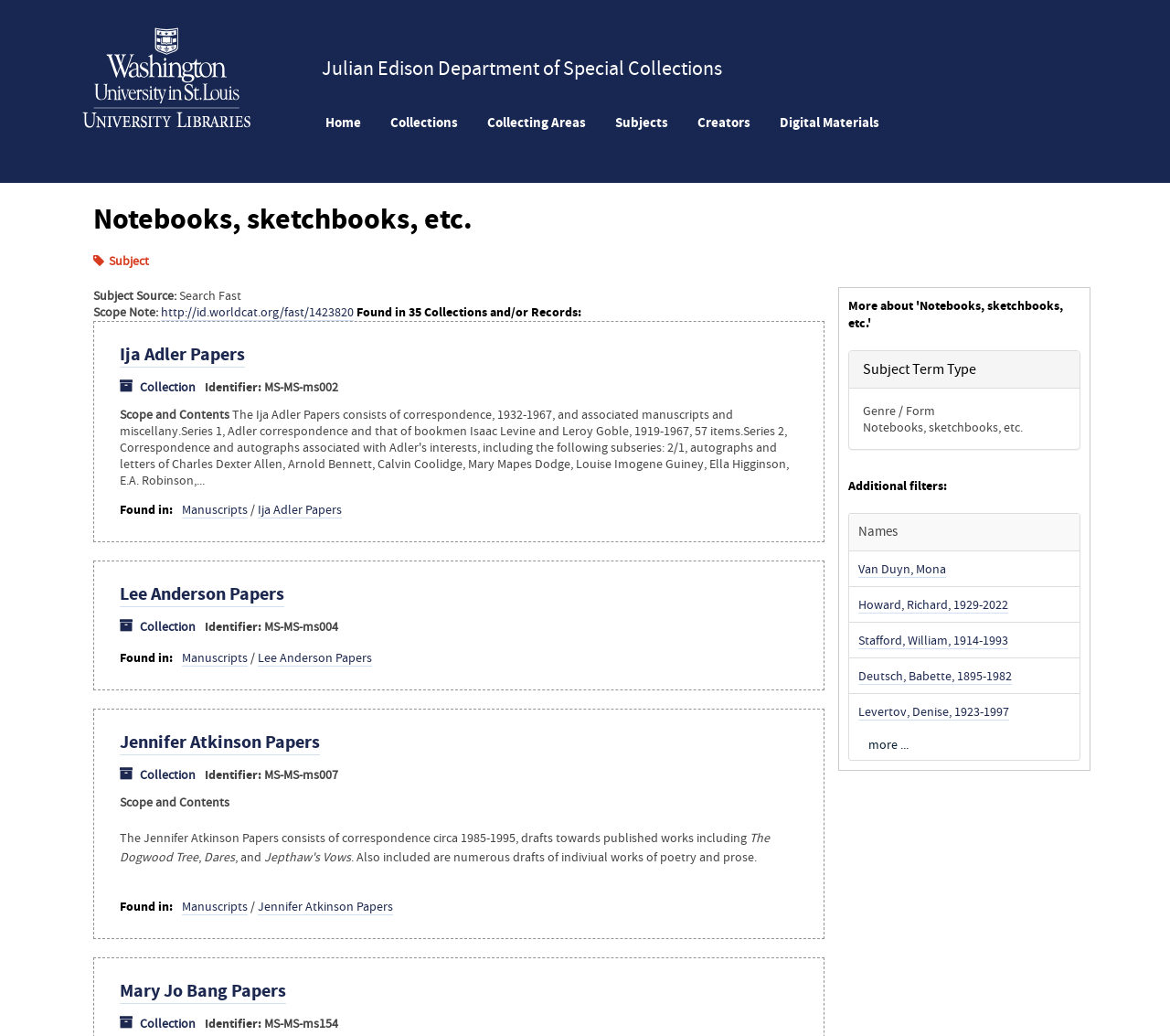Identify the bounding box coordinates of the region that should be clicked to execute the following instruction: "Filter by Names".

[0.733, 0.504, 0.767, 0.522]